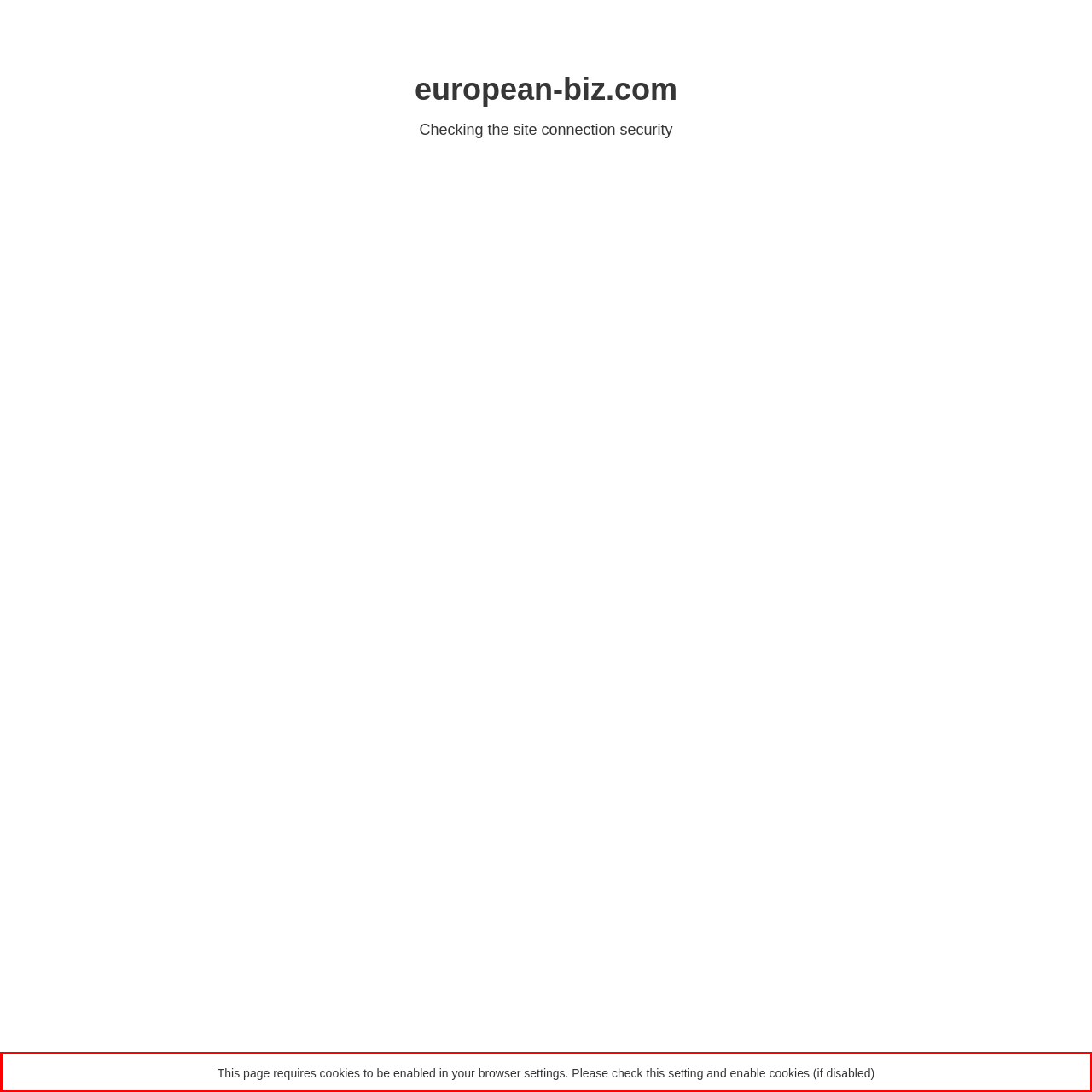Look at the screenshot of the webpage, locate the red rectangle bounding box, and generate the text content that it contains.

This page requires cookies to be enabled in your browser settings. Please check this setting and enable cookies (if disabled)